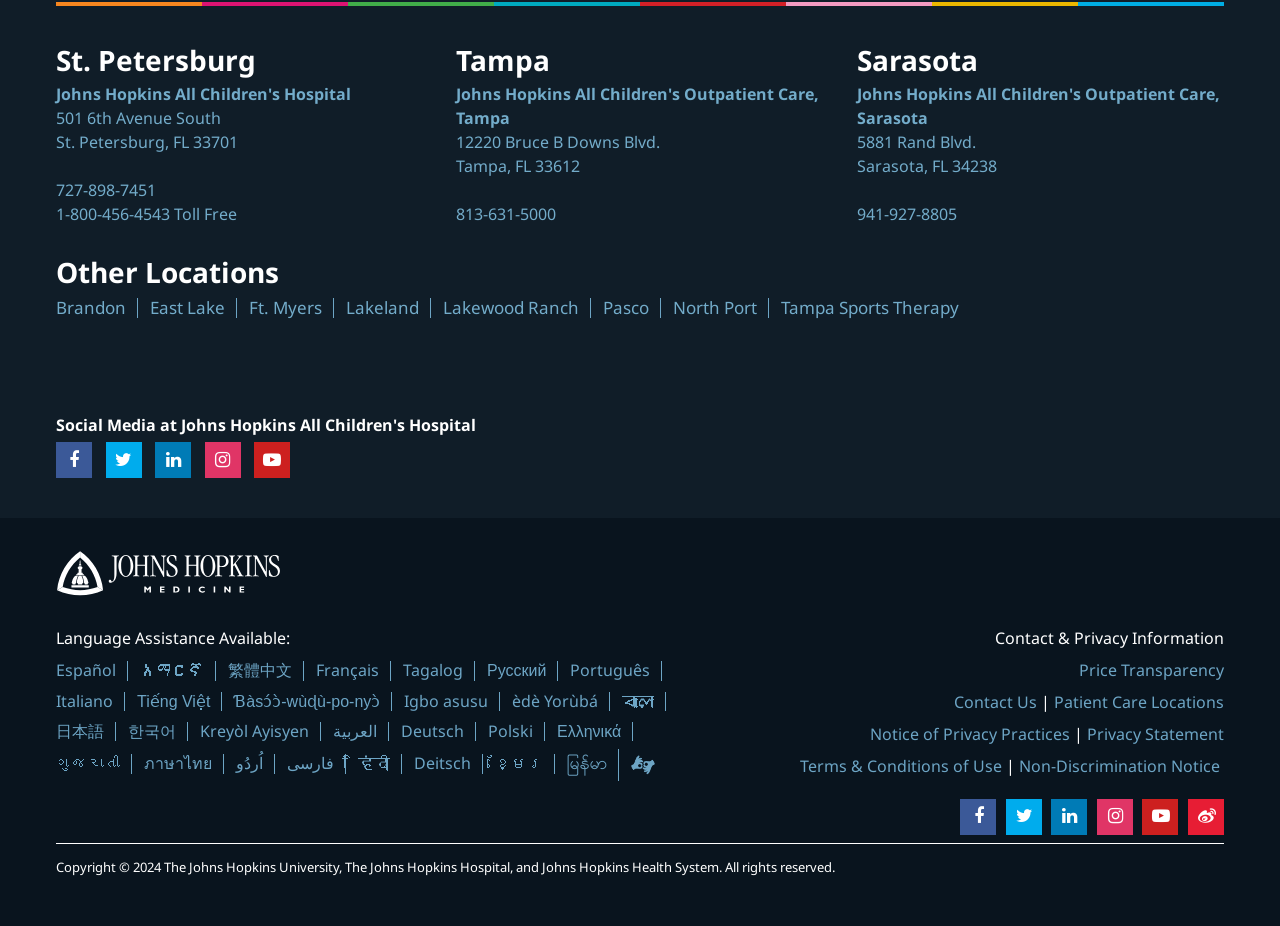Determine the bounding box coordinates of the UI element described below. Use the format (top-left x, top-left y, bottom-right x, bottom-right y) with floating point numbers between 0 and 1: Terms & Conditions of Use

[0.625, 0.816, 0.783, 0.84]